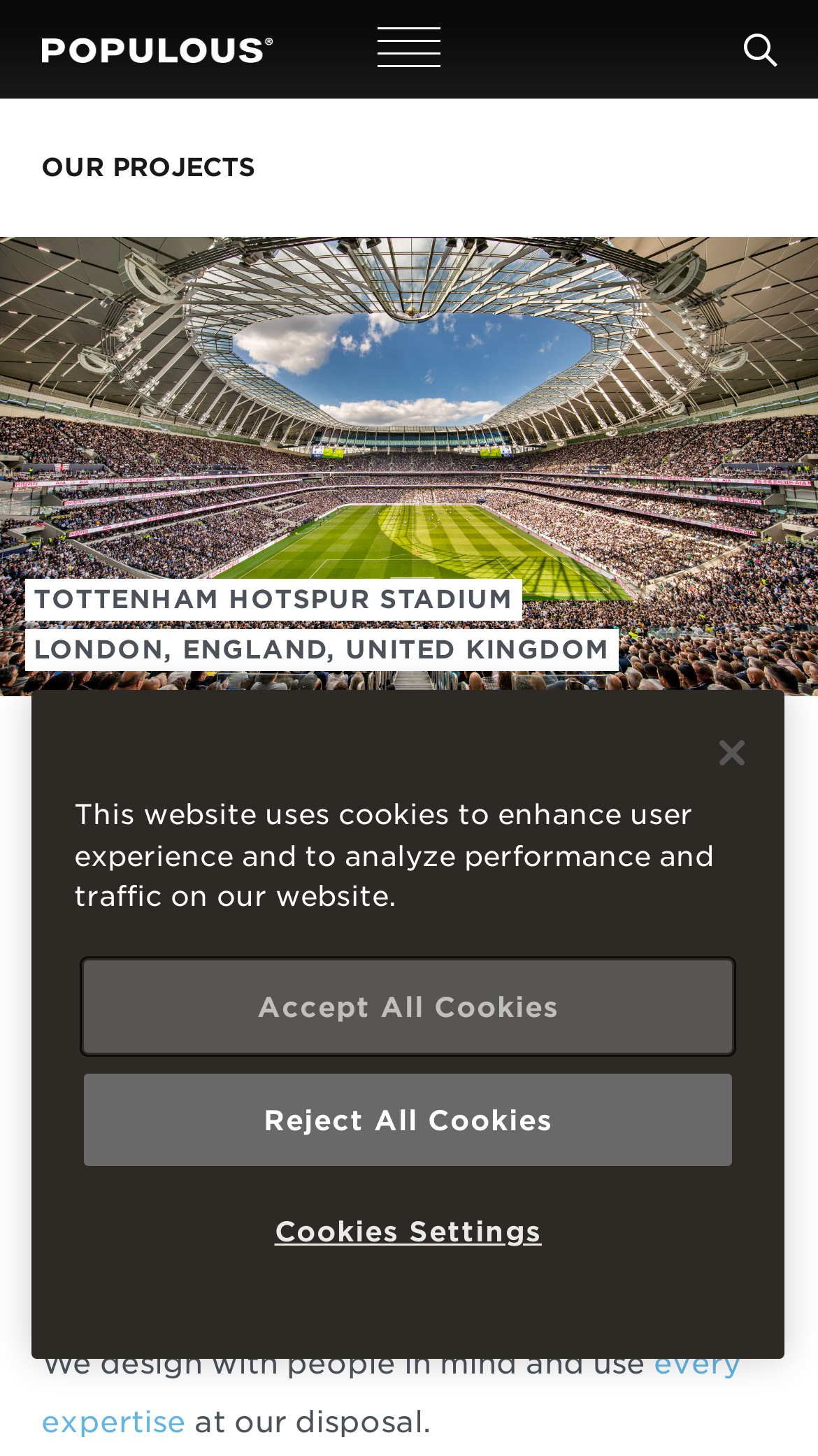Create a detailed summary of all the visual and textual information on the webpage.

The webpage is about Populous, a global architecture design firm, showcasing their projects and impact. At the top left, there is a link to the Populous homepage, followed by an empty link and a link with an icon. Below these links, the title "OUR PROJECTS" is prominently displayed. 

Further down, a heading "Our Projects" is centered, spanning almost the entire width of the page. Below this heading, a paragraph of text explains that Populous has thousands of projects, but it's the people who experience them that matter most. The text also mentions that their work is categorized into five areas: places, venues, spaces, experiences, and events. 

There are likely images below this text, as the text invites the user to click on them to learn more about the impact of their projects on communities. Below the images, there is another paragraph of text that continues to describe their design approach, emphasizing that they design with people in mind and use every expertise at their disposal.

At the bottom of the page, there is a "Privacy" section, which is a modal dialog that can be opened. This section explains that the website uses cookies to enhance user experience and analyze performance and traffic. There are three buttons to manage cookie settings: "Accept All Cookies", "Reject All Cookies", and "Cookies Settings". Additionally, there is a "Close" button to dismiss the modal dialog.